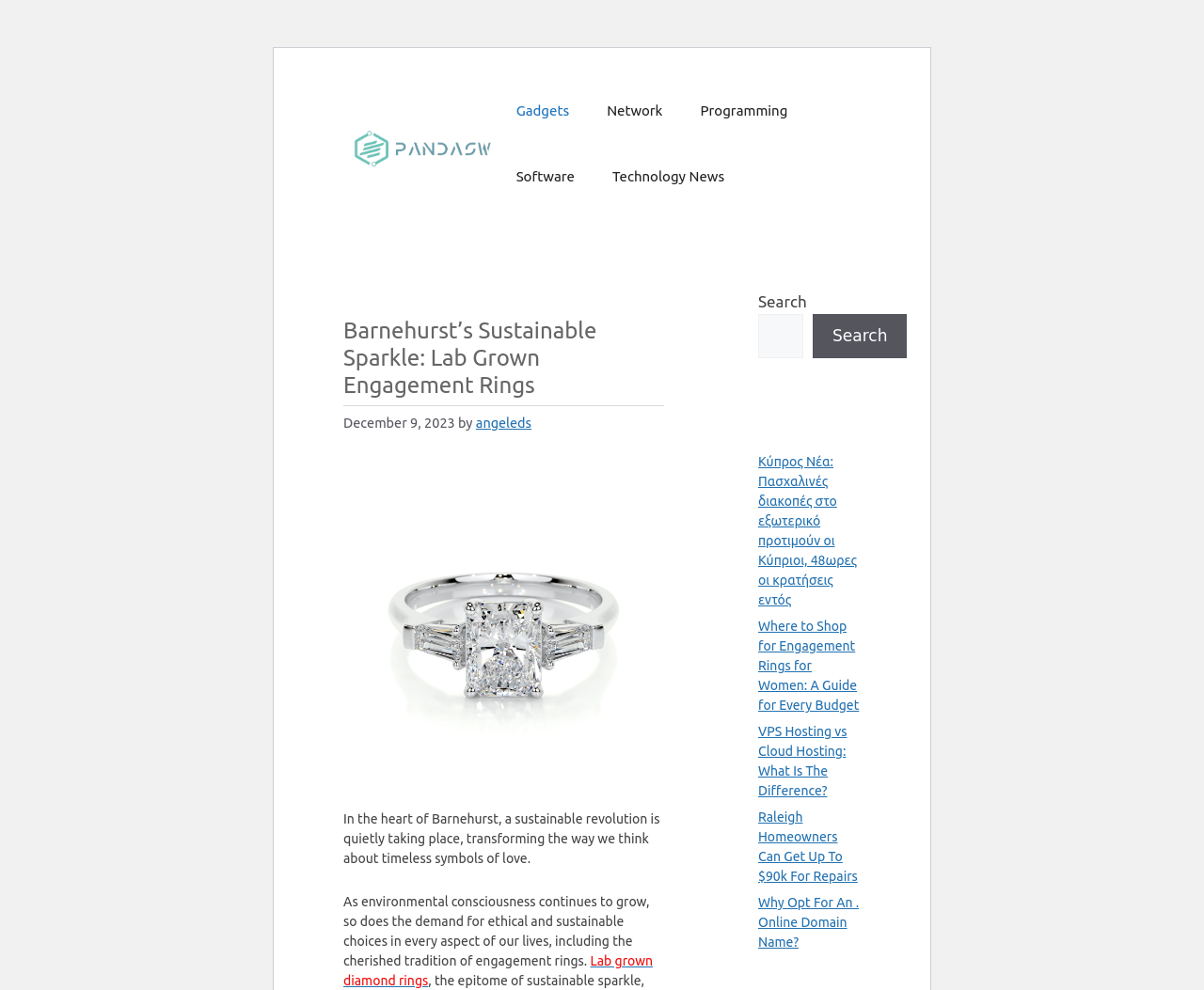Show the bounding box coordinates for the element that needs to be clicked to execute the following instruction: "Search for something". Provide the coordinates in the form of four float numbers between 0 and 1, i.e., [left, top, right, bottom].

[0.63, 0.317, 0.667, 0.362]